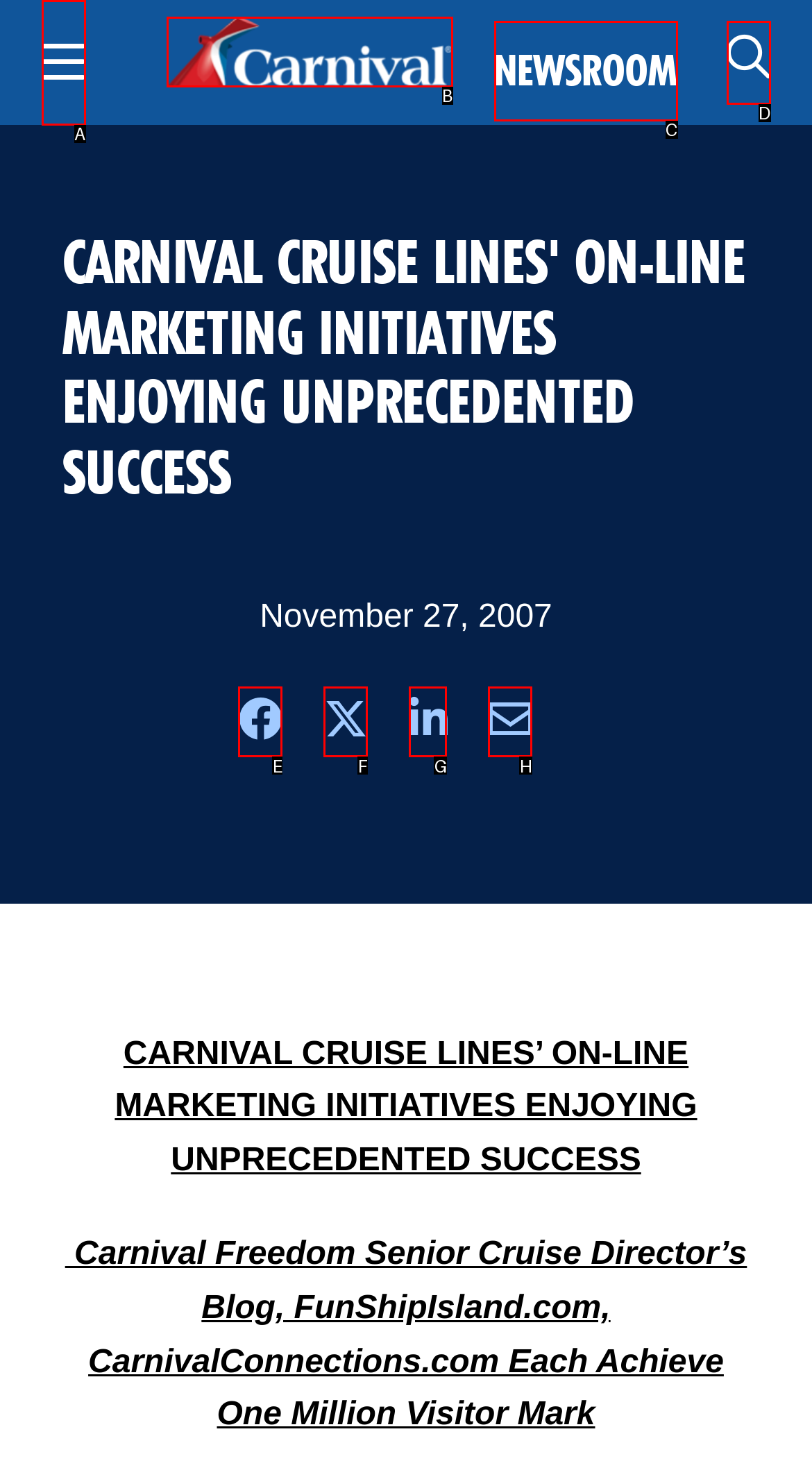Point out the HTML element that matches the following description: Submit
Answer with the letter from the provided choices.

D